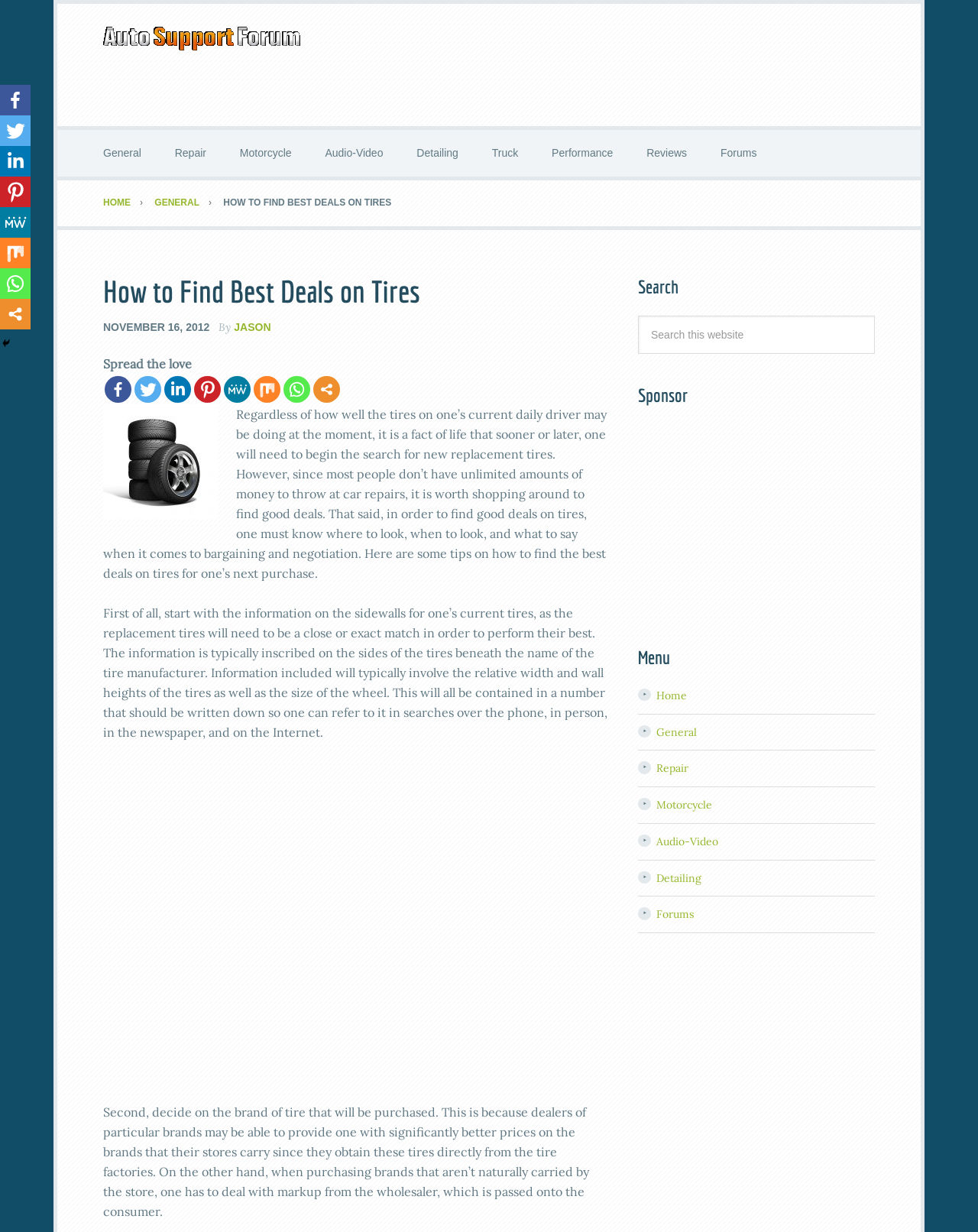Please identify the bounding box coordinates of the clickable area that will fulfill the following instruction: "Click on the 'HOME›' link". The coordinates should be in the format of four float numbers between 0 and 1, i.e., [left, top, right, bottom].

[0.105, 0.16, 0.155, 0.169]